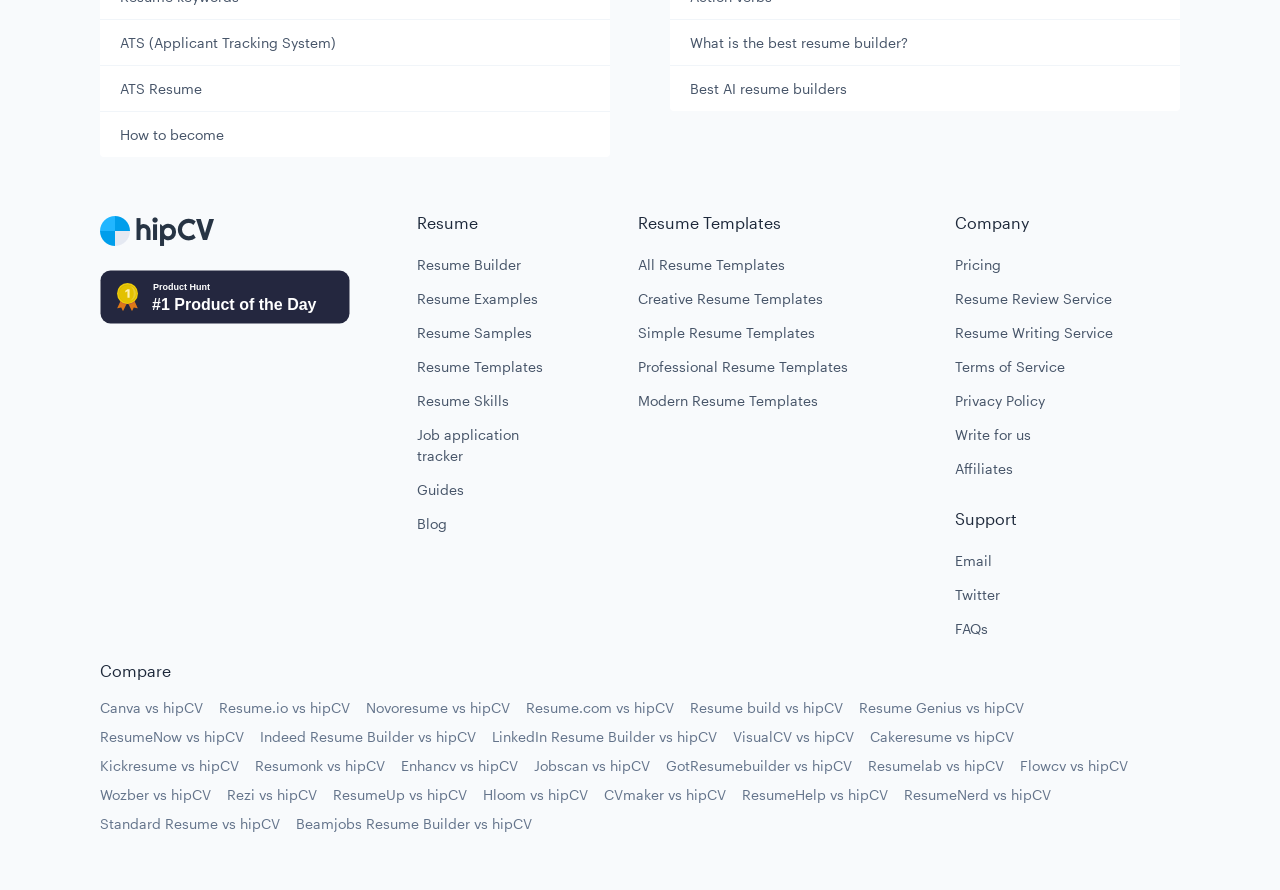Please mark the bounding box coordinates of the area that should be clicked to carry out the instruction: "Click on 'Resume Builder'".

[0.326, 0.279, 0.427, 0.317]